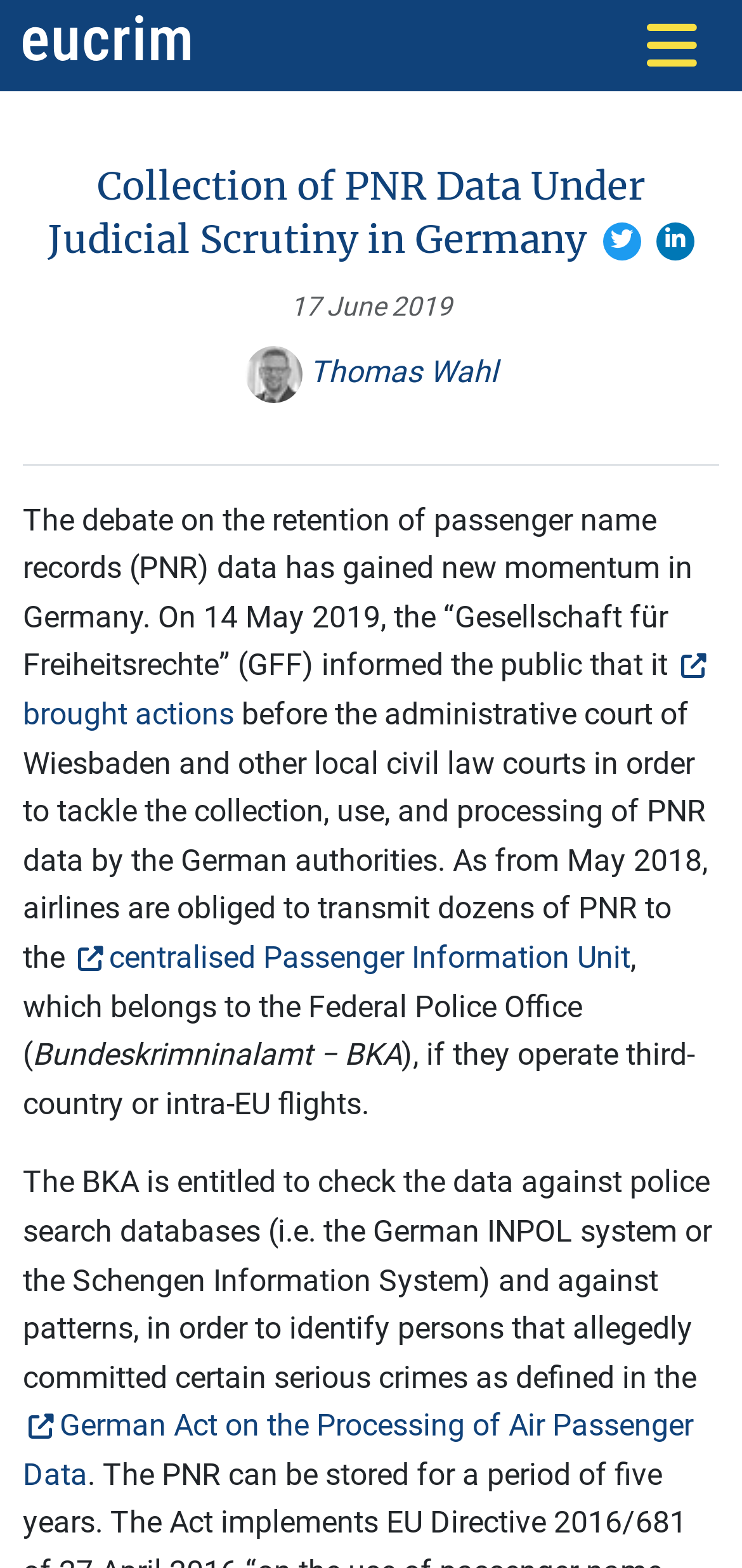What is the name of the organization that informed the public on 14 May 2019?
From the details in the image, provide a complete and detailed answer to the question.

I found this answer by reading the text on the webpage, which states 'On 14 May 2019, the “Gesellschaft für Freiheitsrechte” (GFF) informed the public that...'.